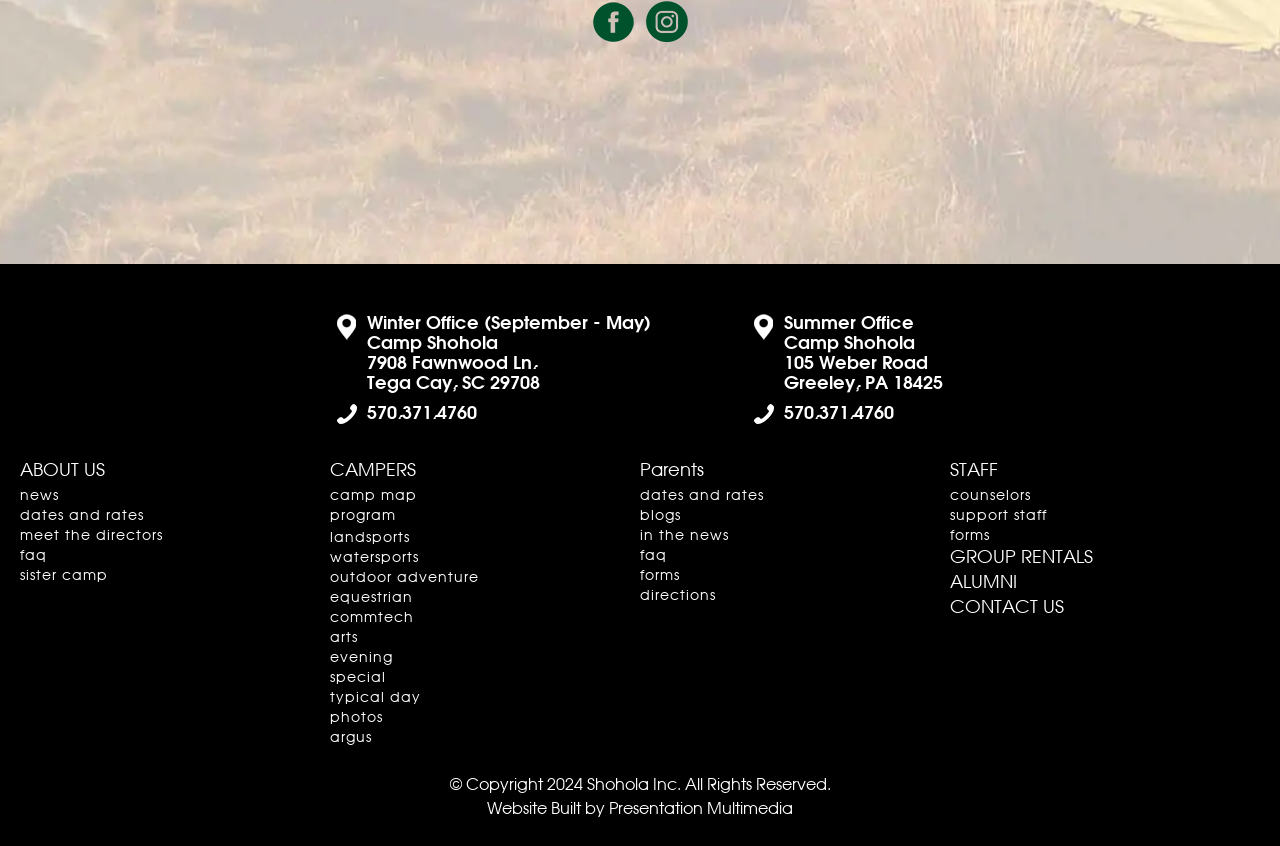Please specify the coordinates of the bounding box for the element that should be clicked to carry out this instruction: "View the Summer Office address". The coordinates must be four float numbers between 0 and 1, formatted as [left, top, right, bottom].

[0.612, 0.372, 0.714, 0.393]